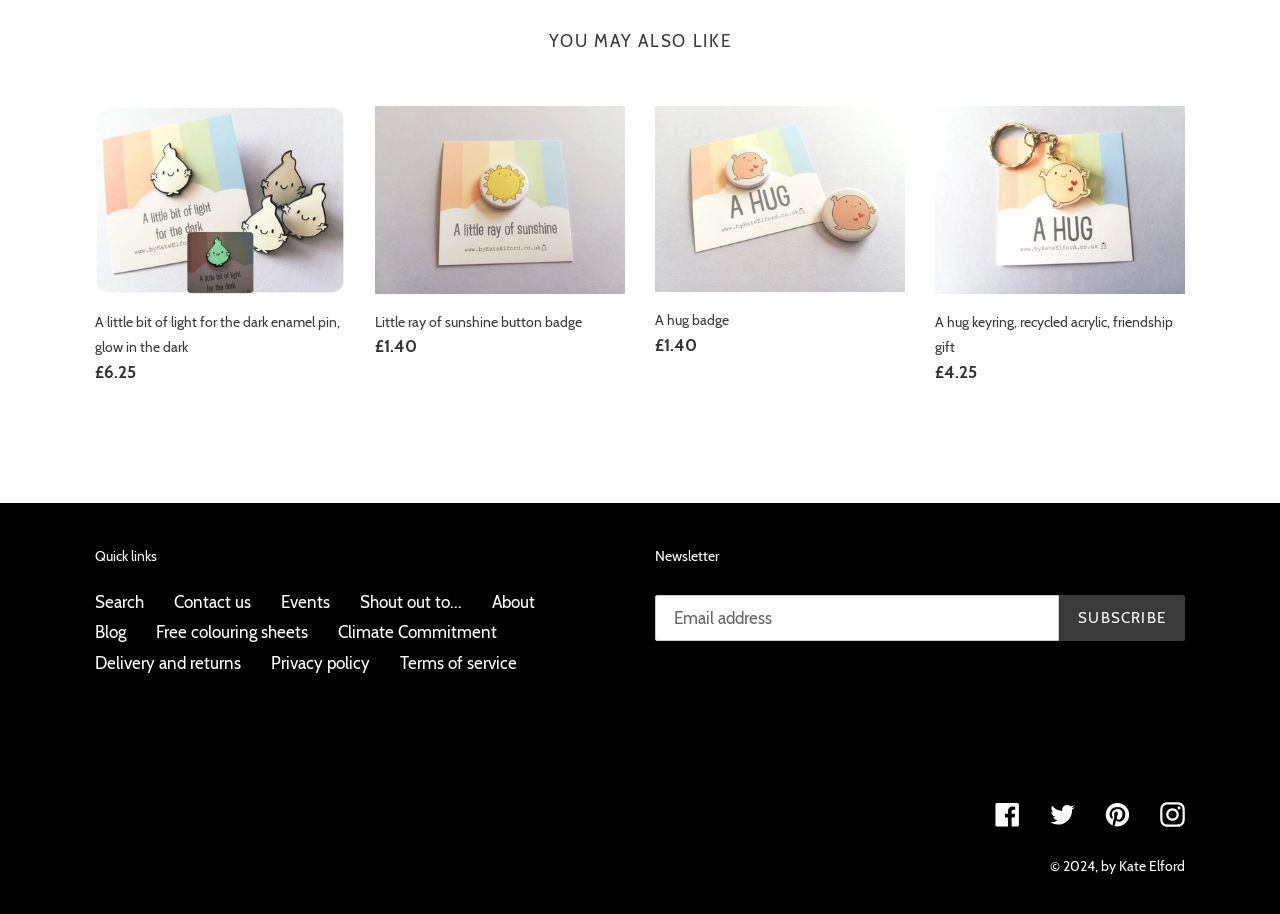Analyze the image and provide a detailed answer to the question: How many social media links are available at the bottom of the page?

I counted the number of social media links at the bottom of the page, which includes links to Facebook, Twitter, Pinterest, and Instagram.